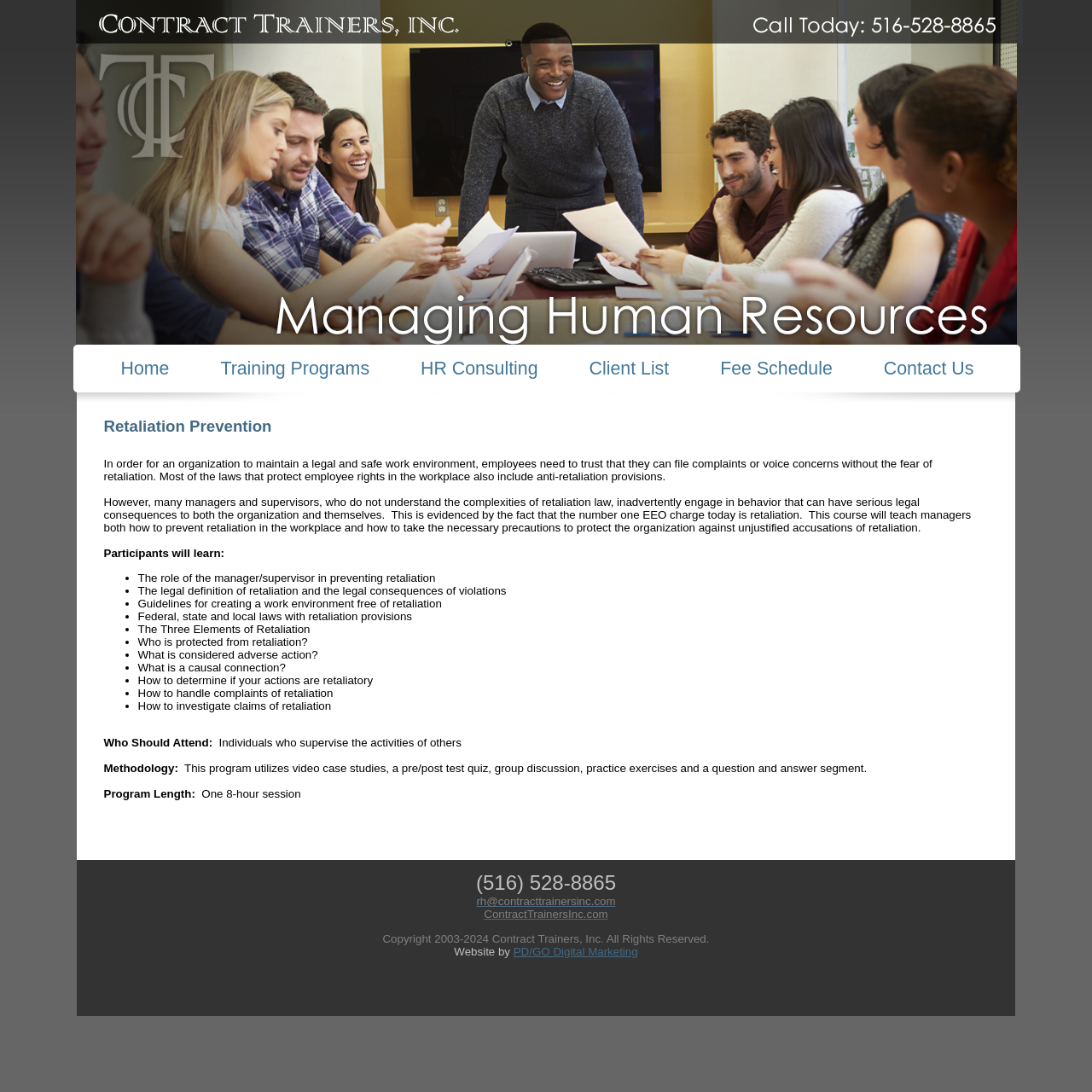How long does the Retaliation Prevention course last?
Using the image as a reference, answer with just one word or a short phrase.

One 8-hour session